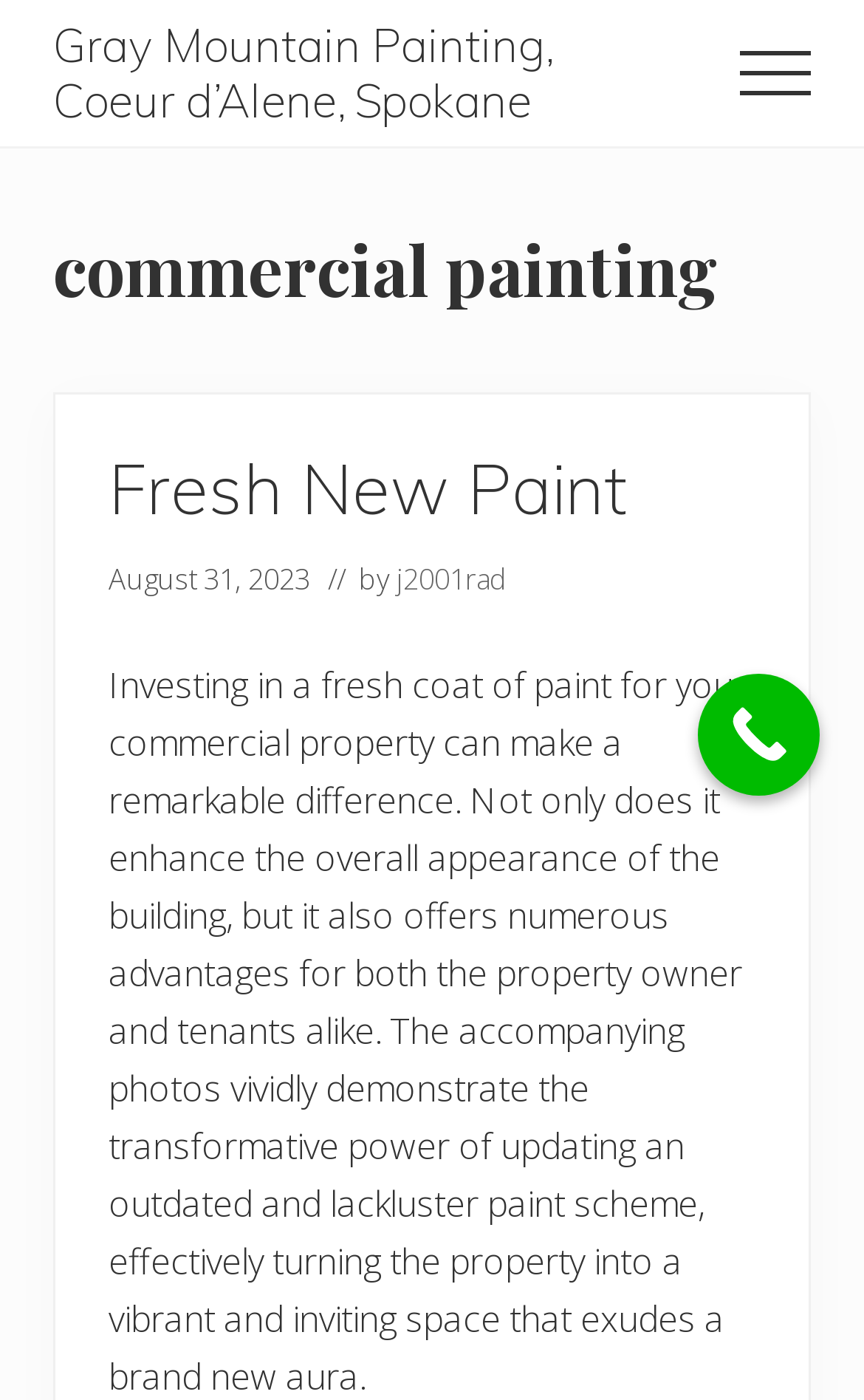Using the provided description Fresh New Paint, find the bounding box coordinates for the UI element. Provide the coordinates in (top-left x, top-left y, bottom-right x, bottom-right y) format, ensuring all values are between 0 and 1.

[0.126, 0.318, 0.726, 0.38]